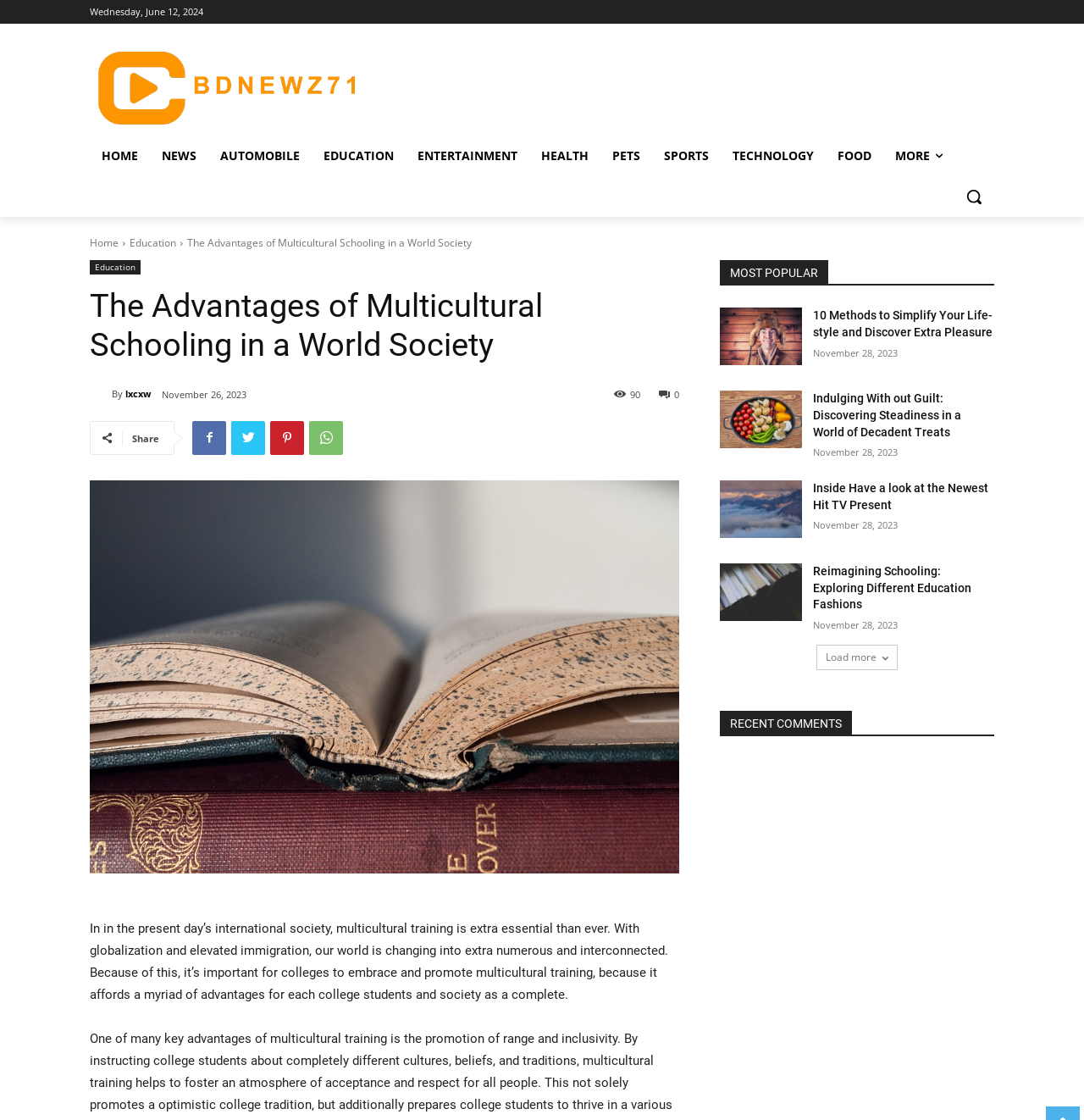Kindly determine the bounding box coordinates of the area that needs to be clicked to fulfill this instruction: "Search for something".

[0.88, 0.158, 0.917, 0.194]